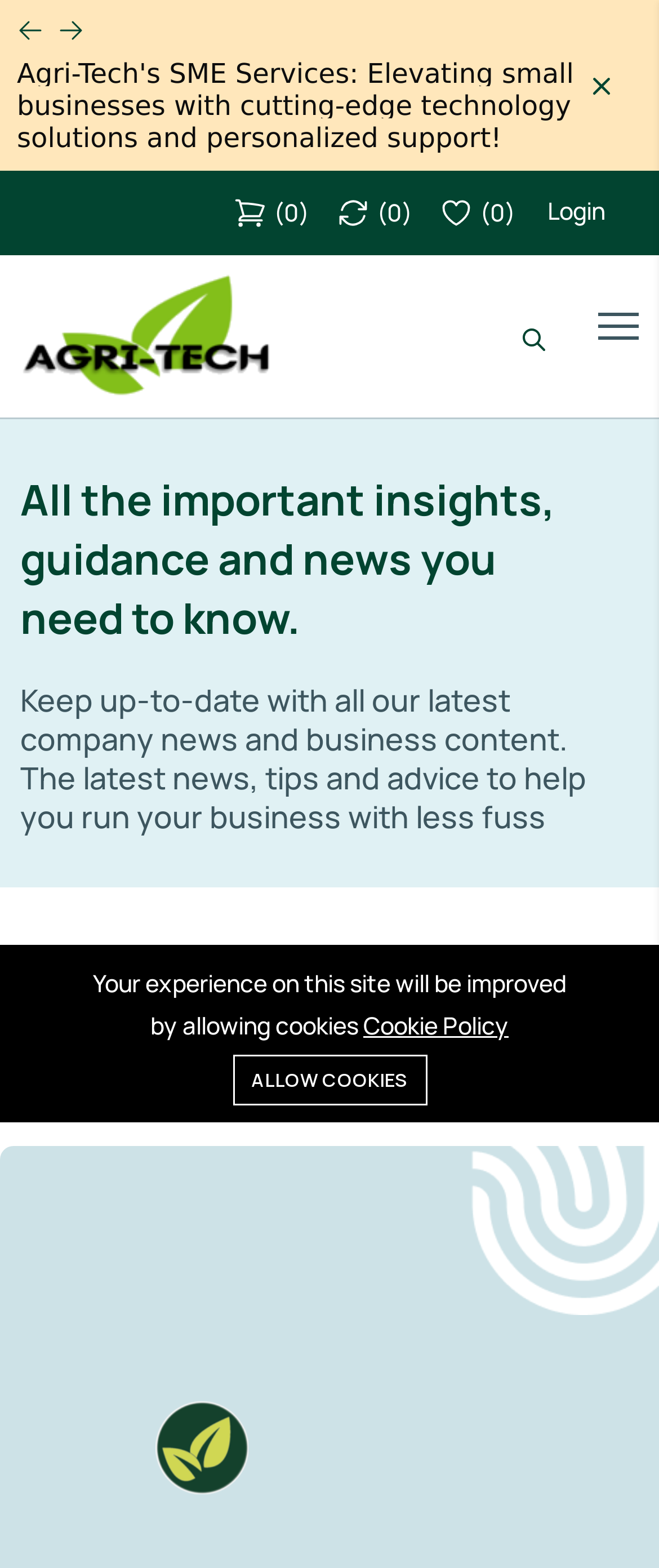What is the purpose of the 'ALLOW COOKIES' button?
Based on the image, answer the question with a single word or brief phrase.

To enable cookies